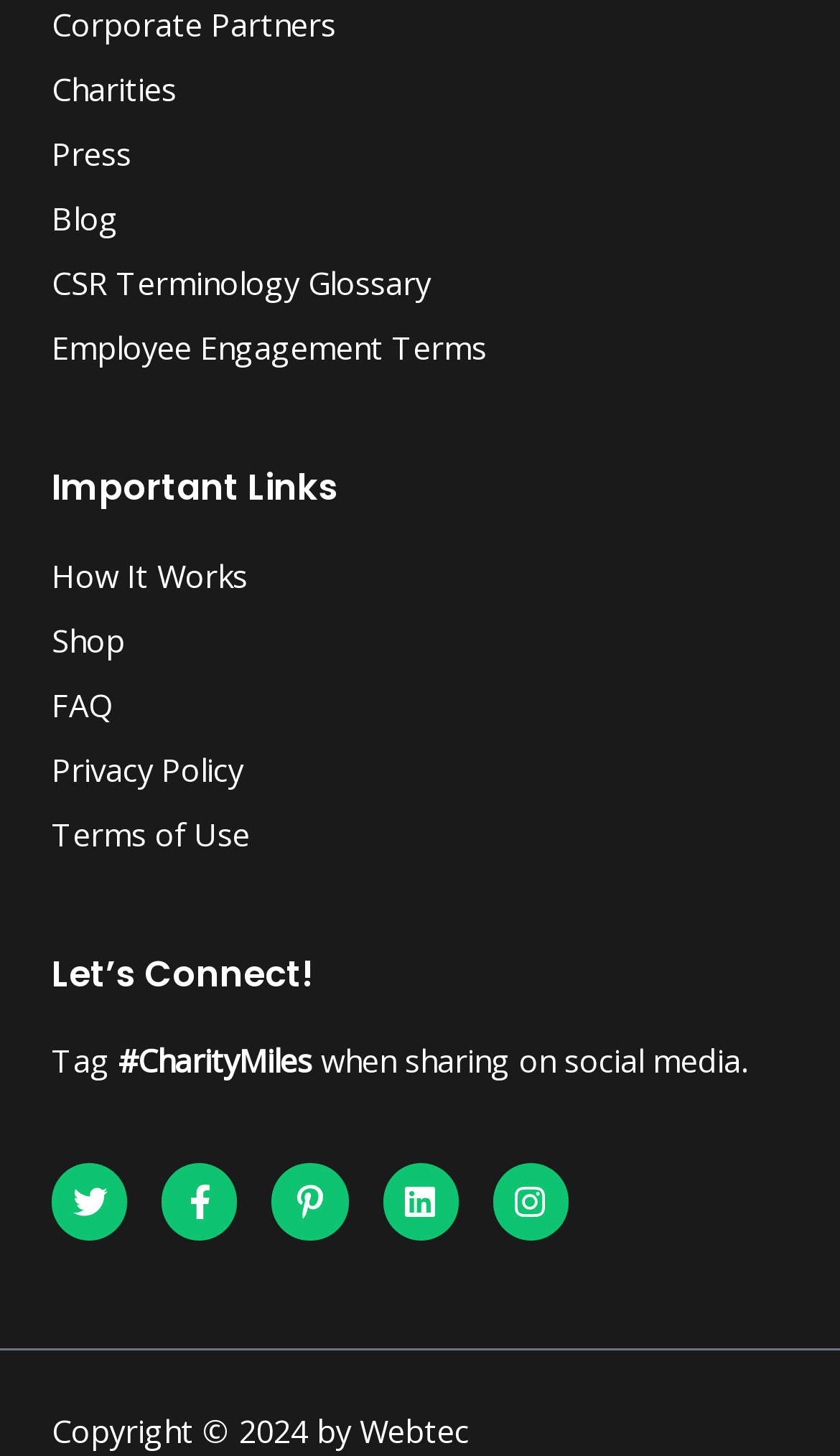Please predict the bounding box coordinates (top-left x, top-left y, bottom-right x, bottom-right y) for the UI element in the screenshot that fits the description: CSR Terminology Glossary

[0.062, 0.18, 0.938, 0.209]